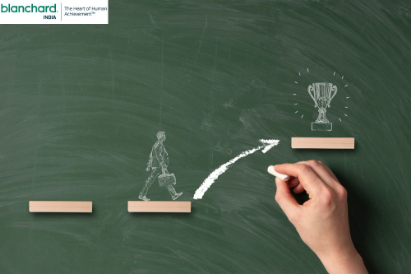Please provide a one-word or short phrase answer to the question:
What is the significance of the figure walking along the pathway?

Journey of continuous improvement